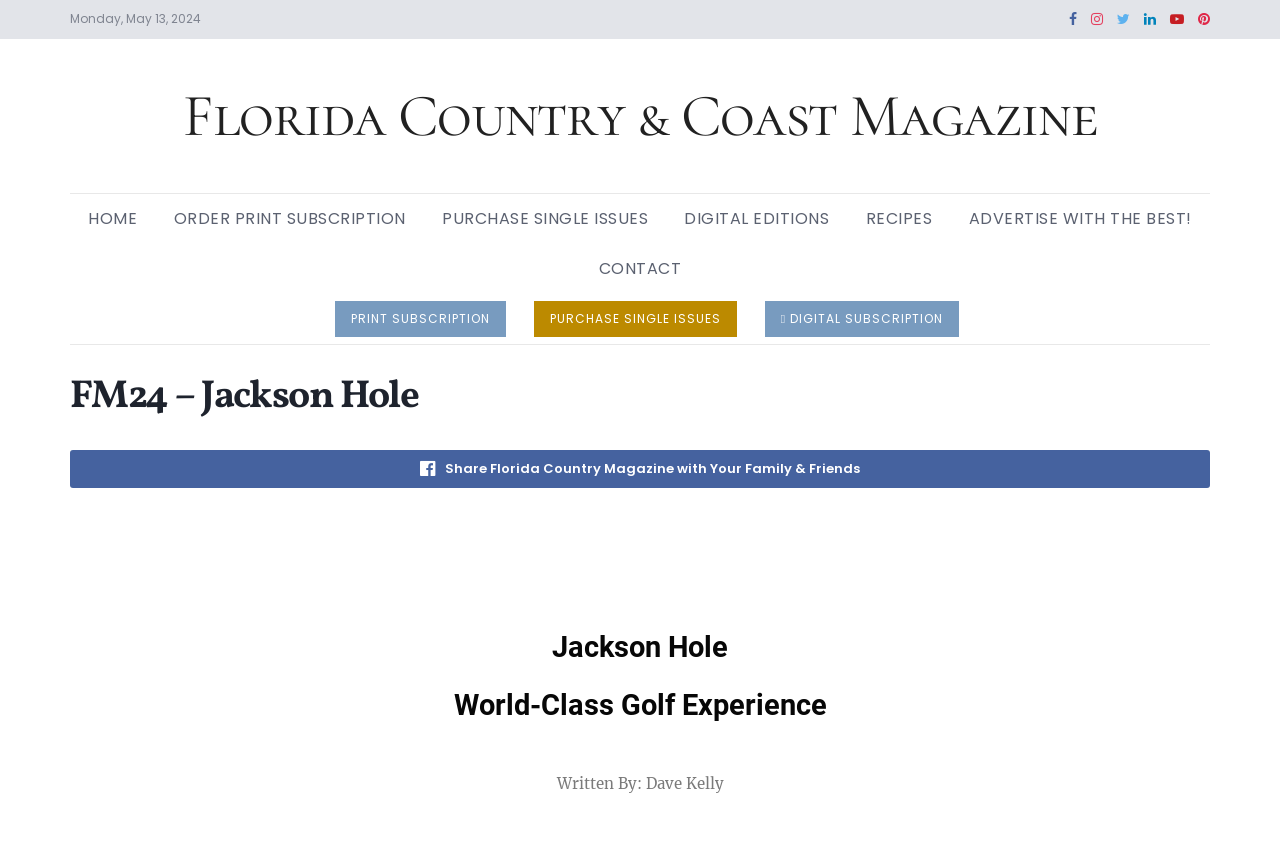What is the topic of the article?
Carefully examine the image and provide a detailed answer to the question.

I found the topic of the article by looking at the heading element with the text 'Jackson Hole World-Class Golf Experience'.